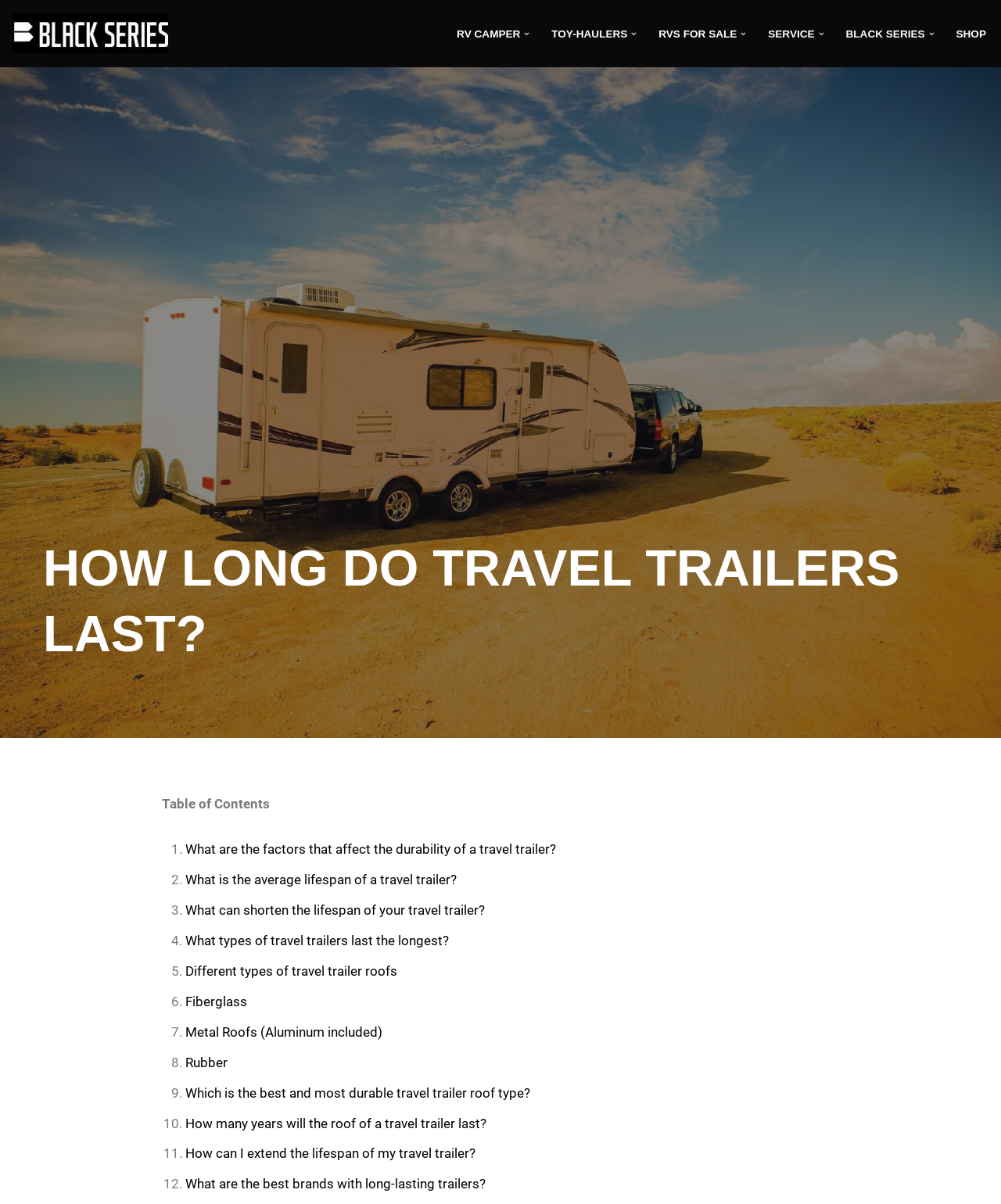Please identify the coordinates of the bounding box that should be clicked to fulfill this instruction: "Read the article 'HOW LONG DO TRAVEL TRAILERS LAST?'".

[0.043, 0.445, 0.957, 0.554]